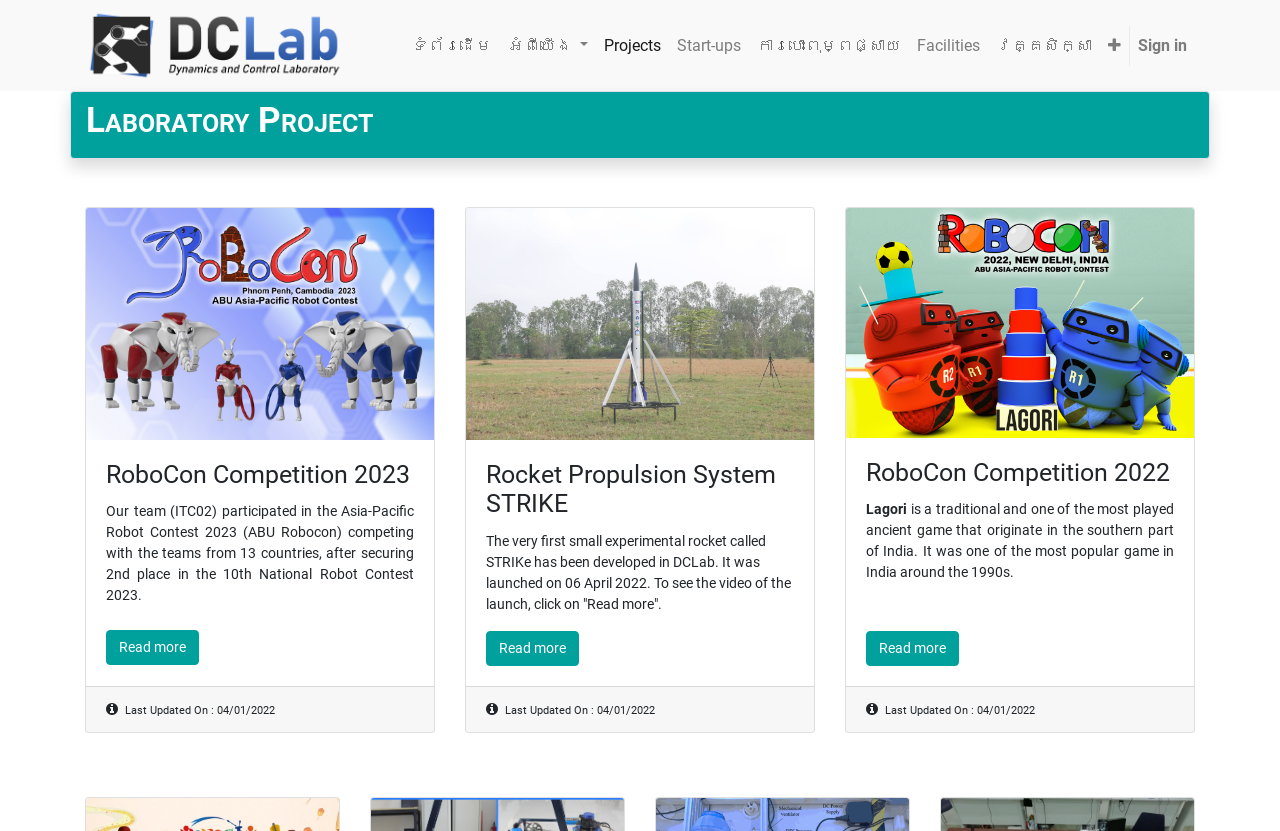Find the bounding box coordinates of the clickable element required to execute the following instruction: "Go to the page about Projects". Provide the coordinates as four float numbers between 0 and 1, i.e., [left, top, right, bottom].

[0.466, 0.031, 0.523, 0.079]